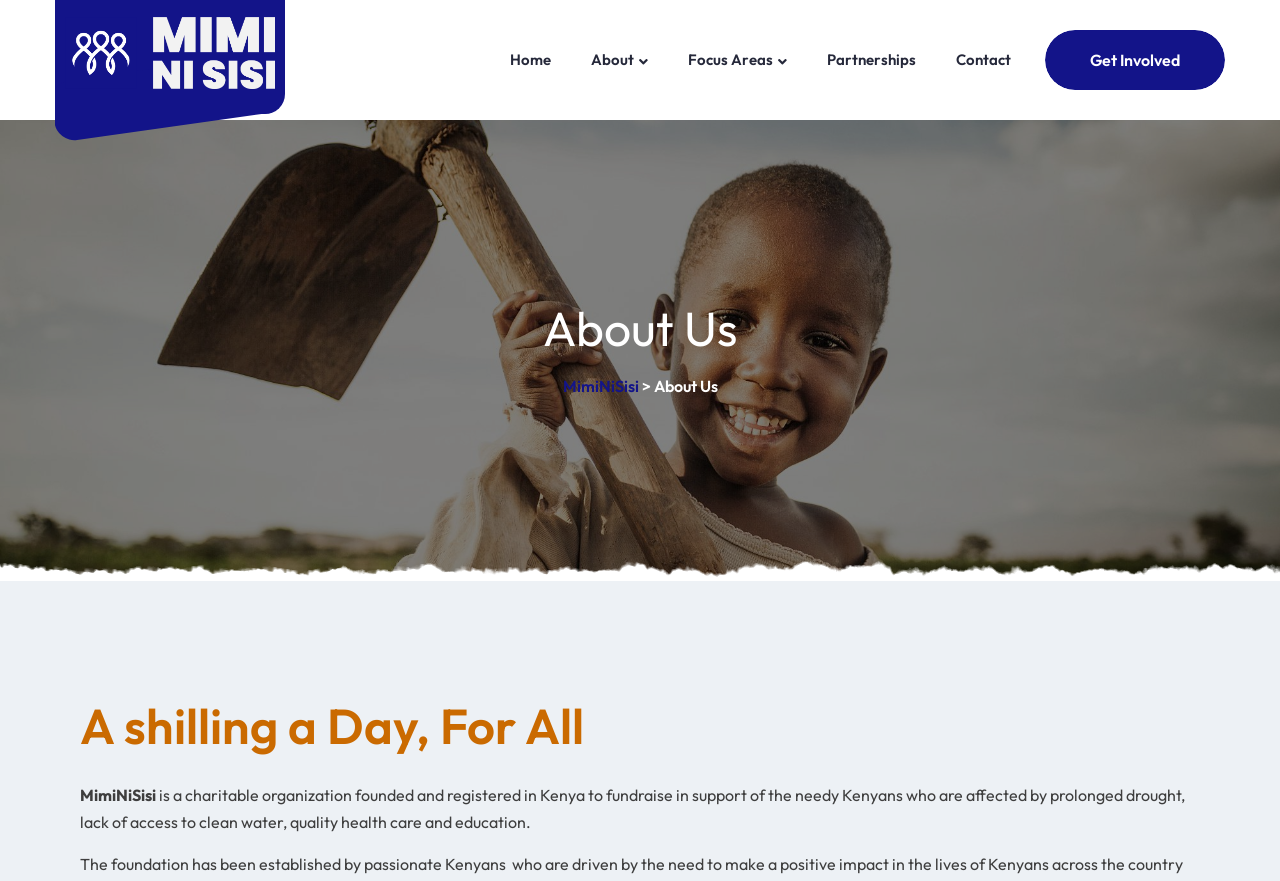Please determine the bounding box coordinates of the element's region to click in order to carry out the following instruction: "click the logo". The coordinates should be four float numbers between 0 and 1, i.e., [left, top, right, bottom].

[0.051, 0.046, 0.215, 0.069]